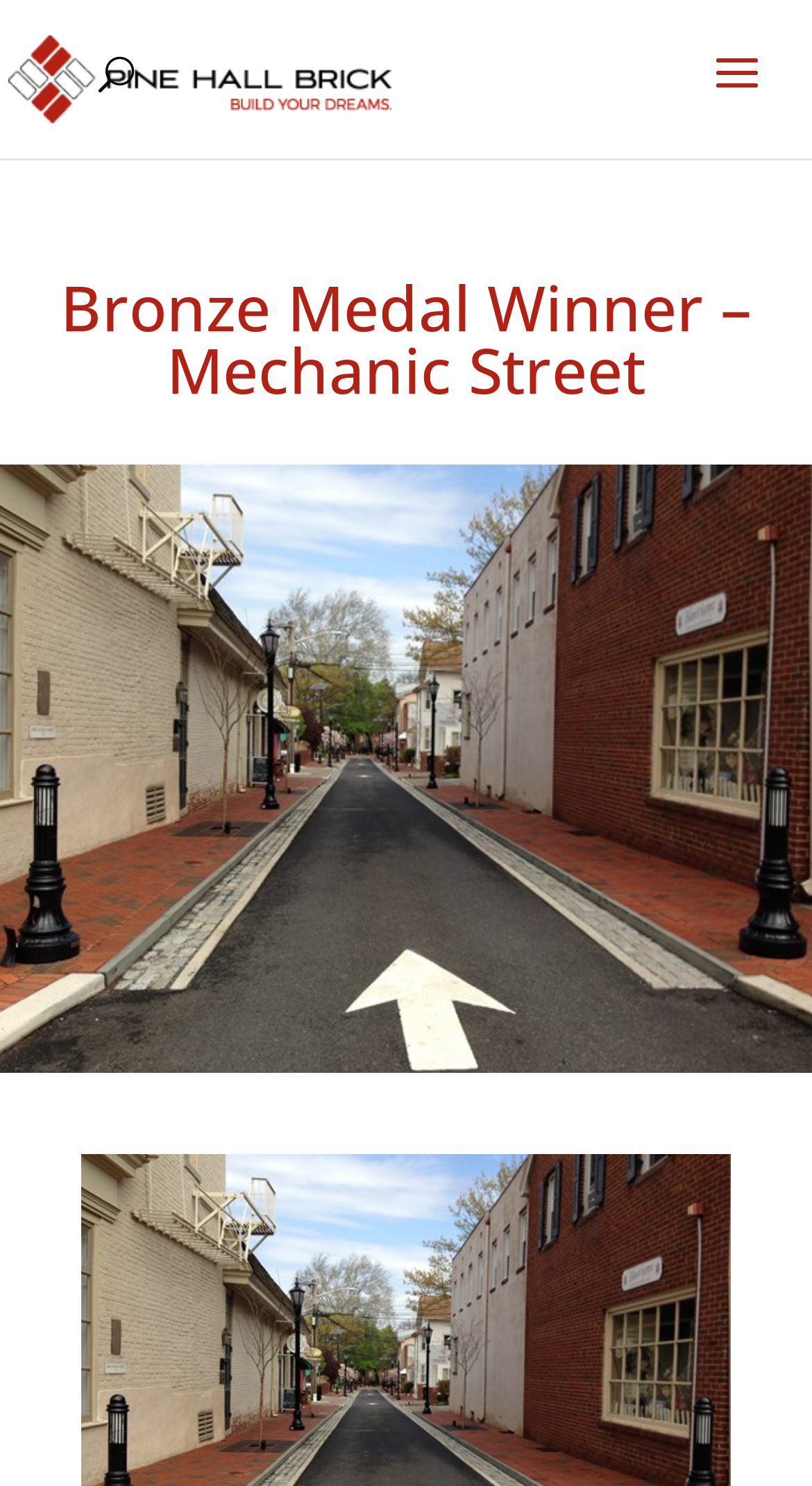Identify the bounding box coordinates of the HTML element based on this description: "alt="Pine Hall Brick"".

[0.01, 0.035, 0.482, 0.066]